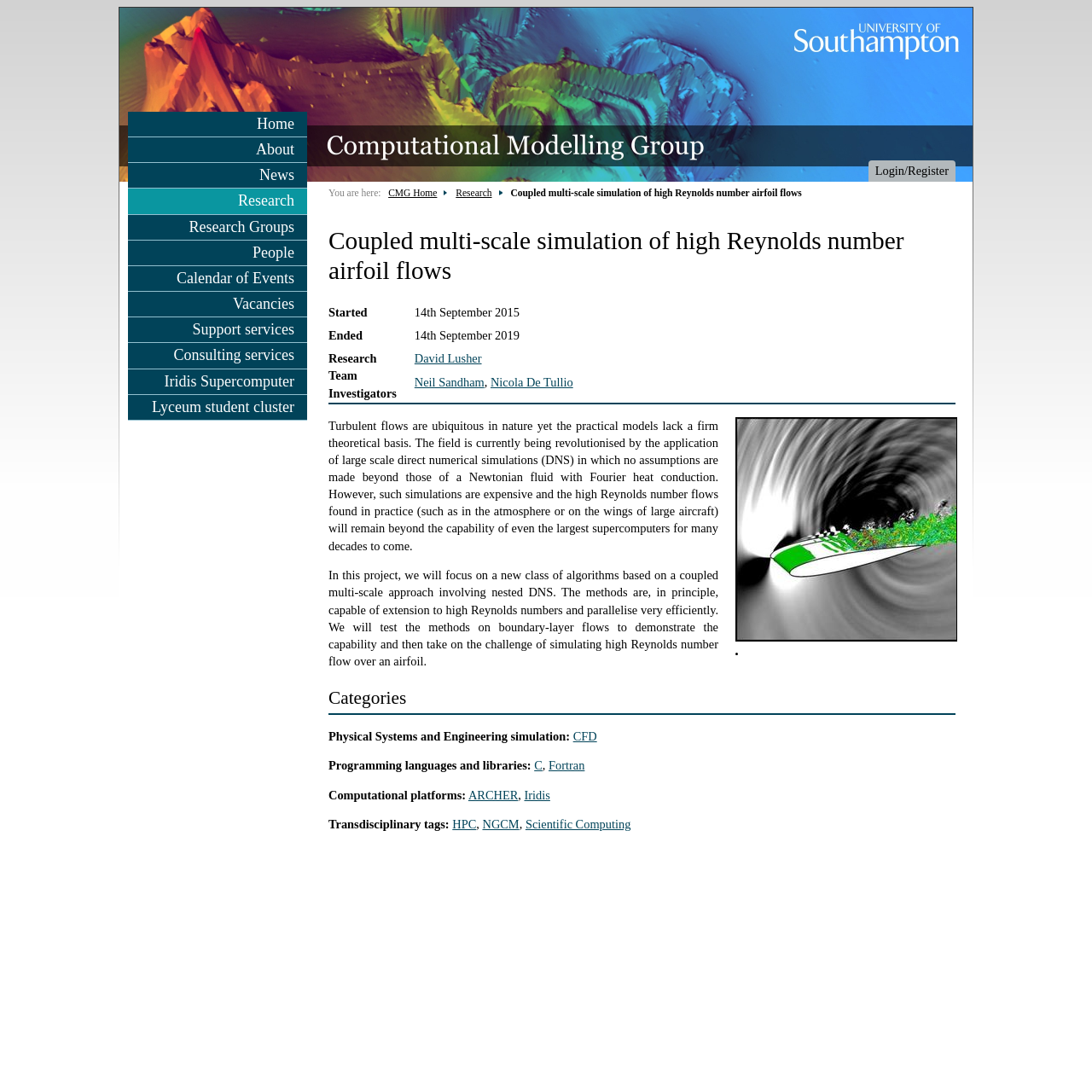Determine the bounding box coordinates of the clickable region to execute the instruction: "Go to Research". The coordinates should be four float numbers between 0 and 1, denoted as [left, top, right, bottom].

[0.117, 0.173, 0.281, 0.196]